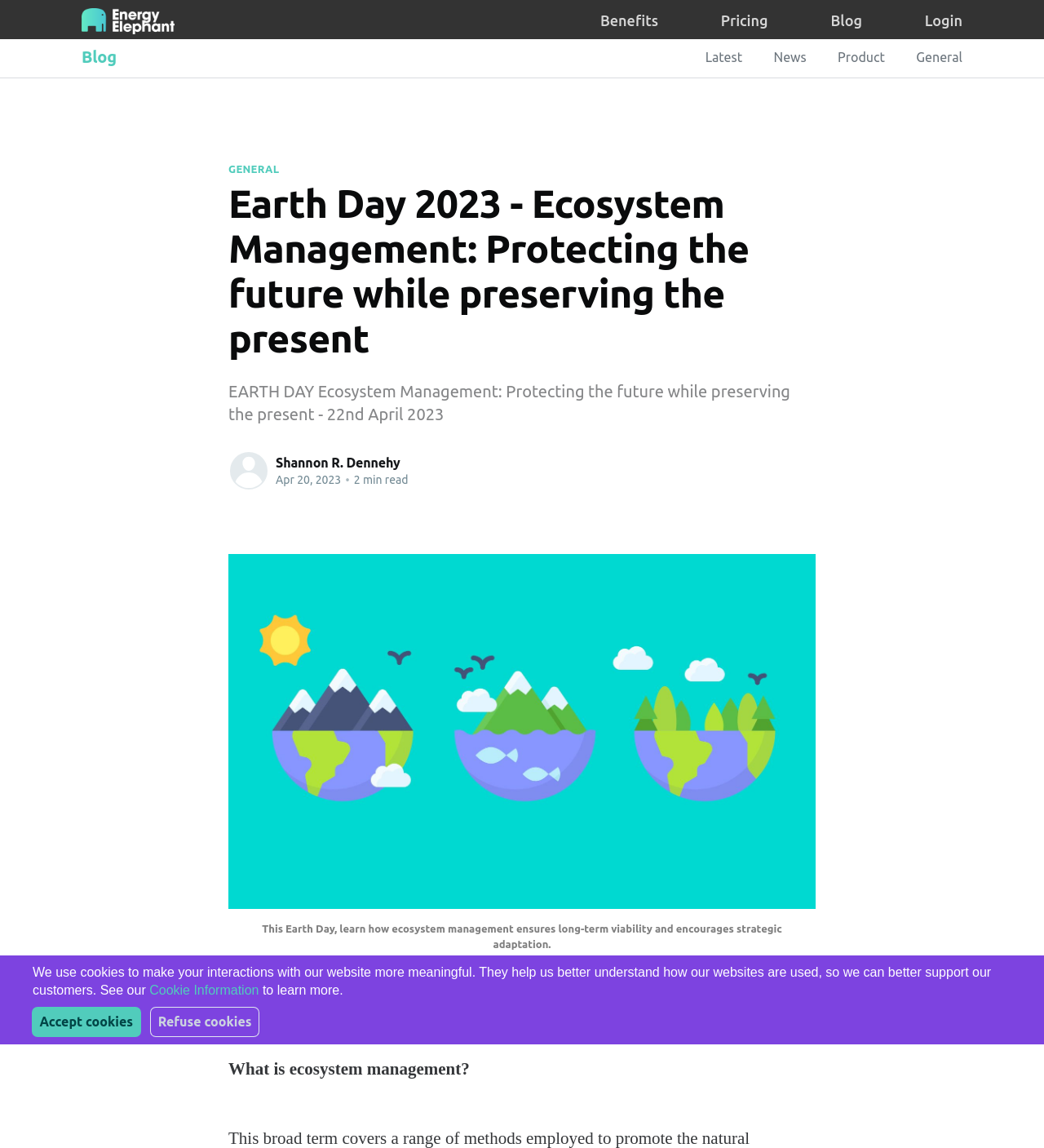Given the element description Login, predict the bounding box coordinates for the UI element in the webpage screenshot. The format should be (top-left x, top-left y, bottom-right x, bottom-right y), and the values should be between 0 and 1.

None